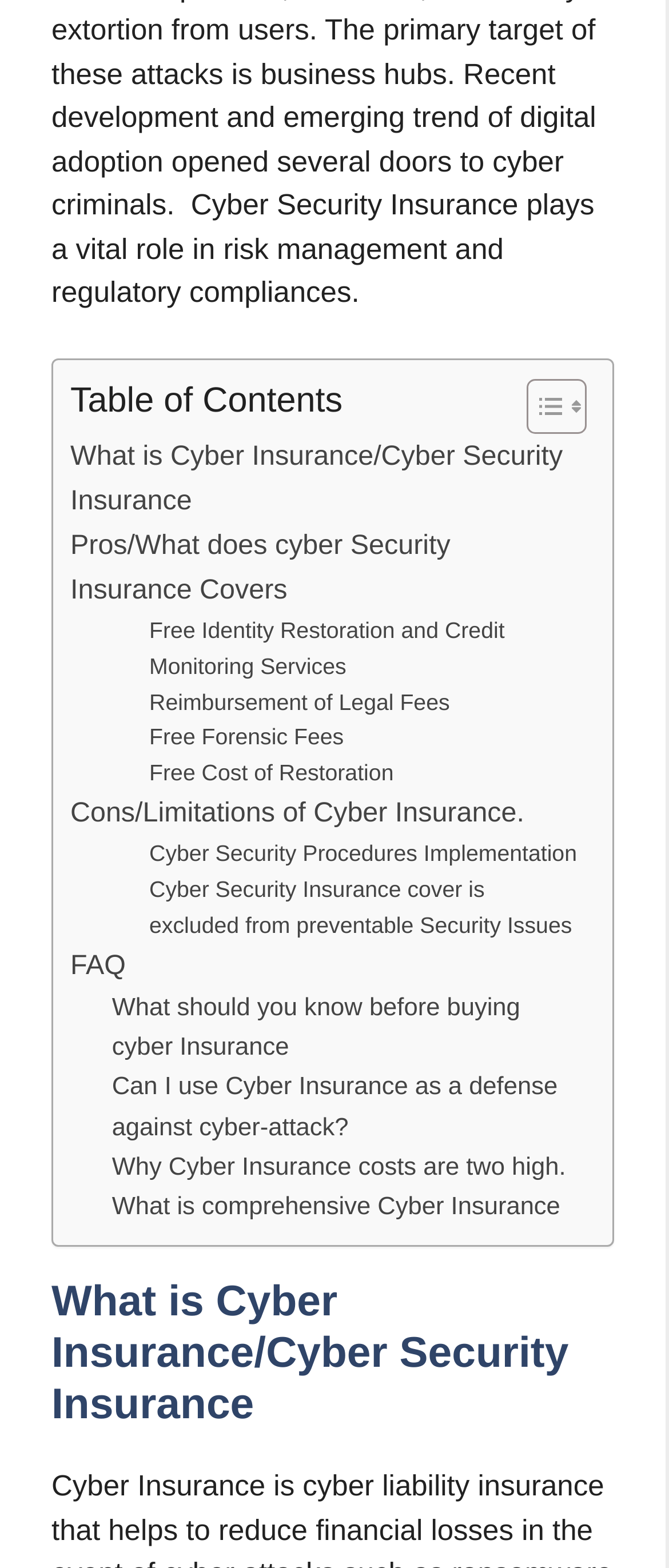Identify the bounding box coordinates of the region that needs to be clicked to carry out this instruction: "Read about Pros of Cyber Security Insurance". Provide these coordinates as four float numbers ranging from 0 to 1, i.e., [left, top, right, bottom].

[0.105, 0.335, 0.864, 0.391]